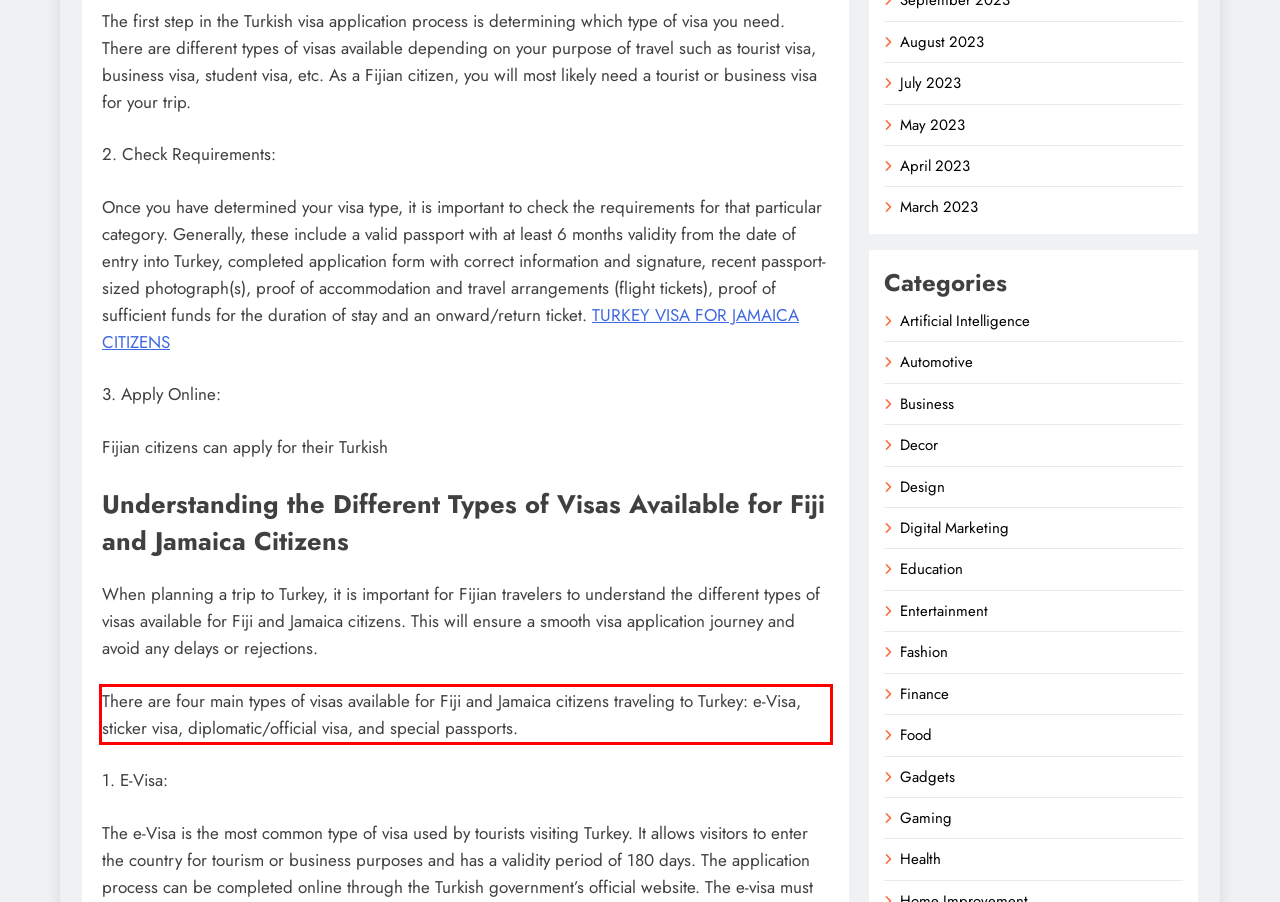With the provided screenshot of a webpage, locate the red bounding box and perform OCR to extract the text content inside it.

There are four main types of visas available for Fiji and Jamaica citizens traveling to Turkey: e-Visa, sticker visa, diplomatic/official visa, and special passports.